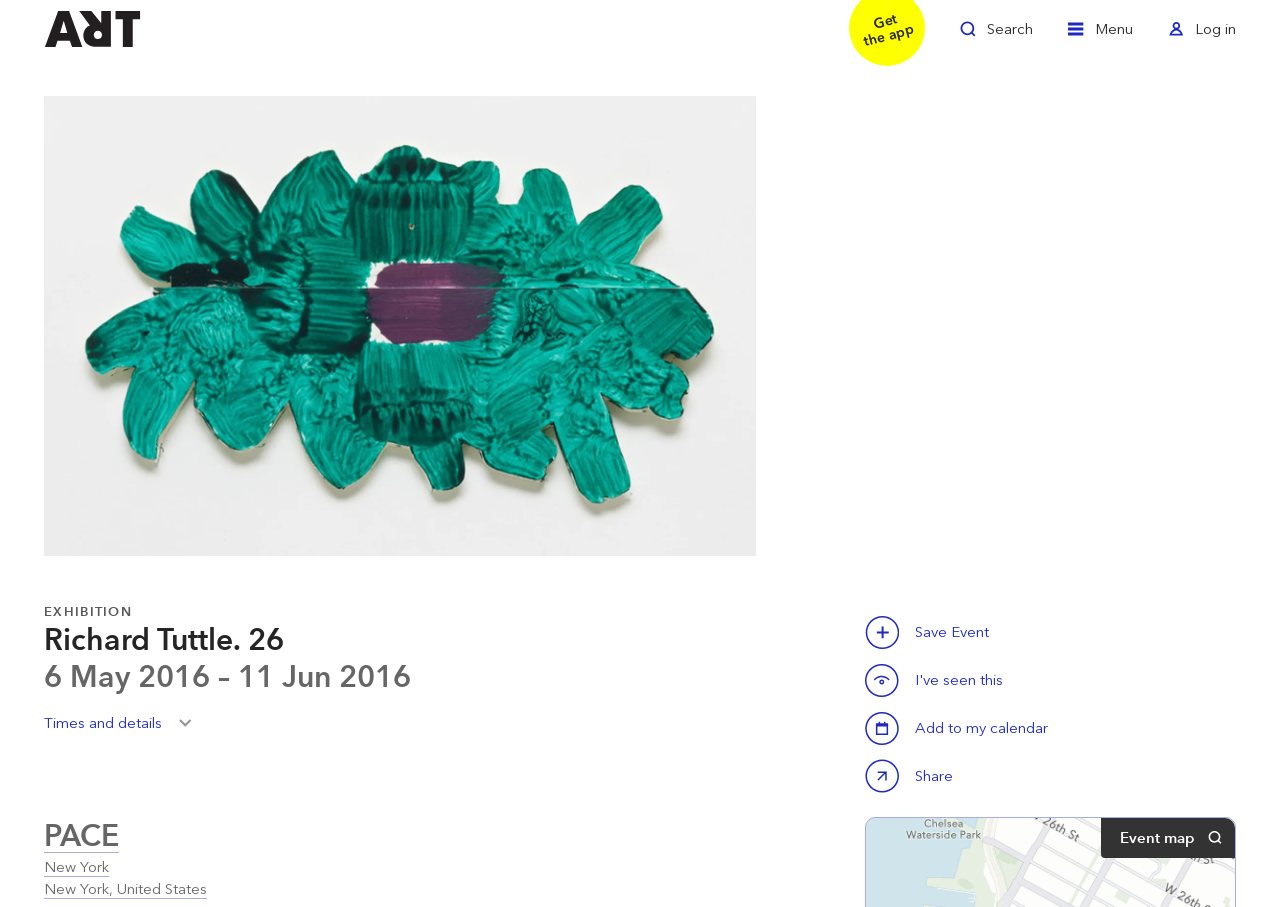Find the bounding box of the web element that fits this description: "PACE".

[0.034, 0.901, 0.093, 0.942]